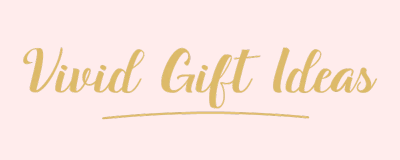Answer the question briefly using a single word or phrase: 
What is the focus of the gift ideas presented?

unique and thoughtful options